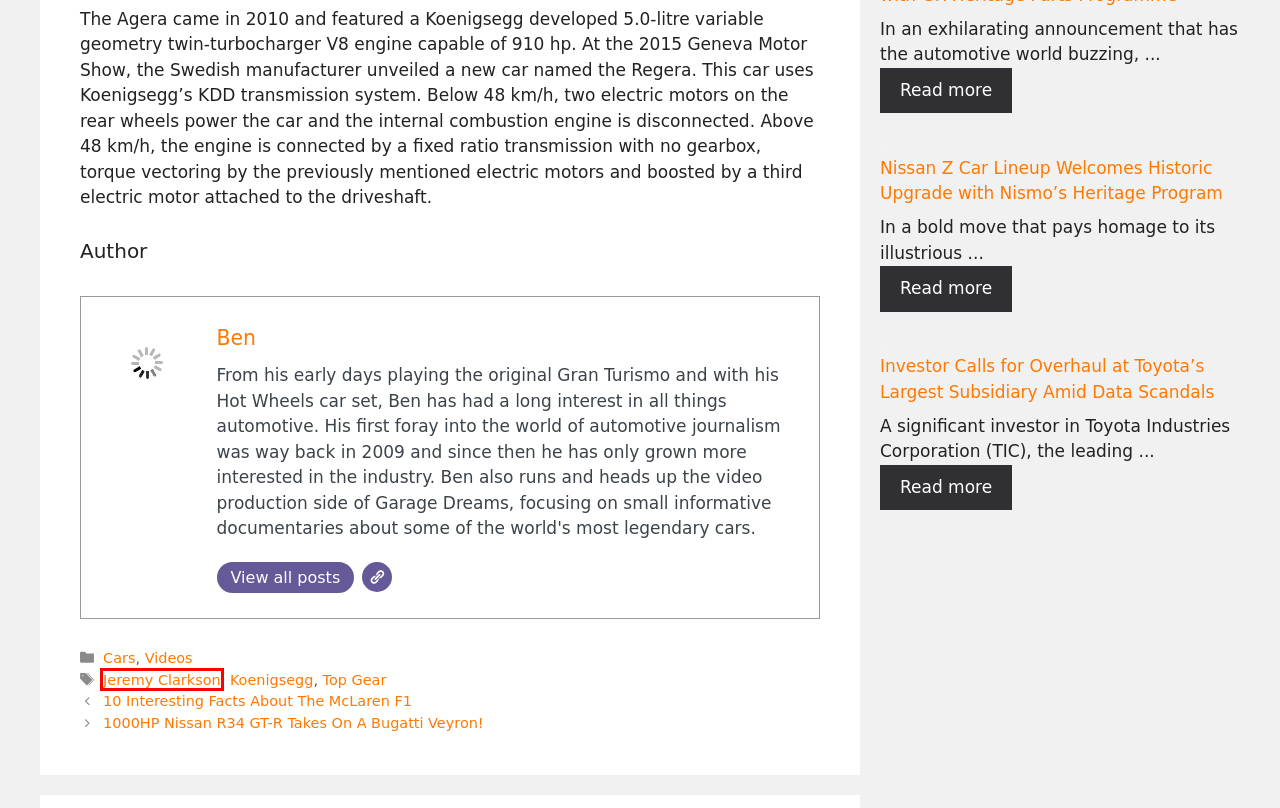With the provided screenshot showing a webpage and a red bounding box, determine which webpage description best fits the new page that appears after clicking the element inside the red box. Here are the options:
A. Jeremy Clarkson Archives - Garage Dreams
B. Koenigsegg Archives - Garage Dreams
C. Top Gear Archives - Garage Dreams
D. 1000HP Nissan R34 GT-R Takes On A Bugatti Veyron! - Garage Dreams
E. Cars Archives - Garage Dreams
F. 10 Interesting Facts About The McLaren F1 - Garage Dreams
G. Nissan Z Car Lineup Welcomes Historic Upgrade with Nismo's Heritage Program - Garage Dreams
H. Investor Calls for Overhaul at Toyota's Largest Subsidiary Amid Data Scandals - Garage Dreams

A